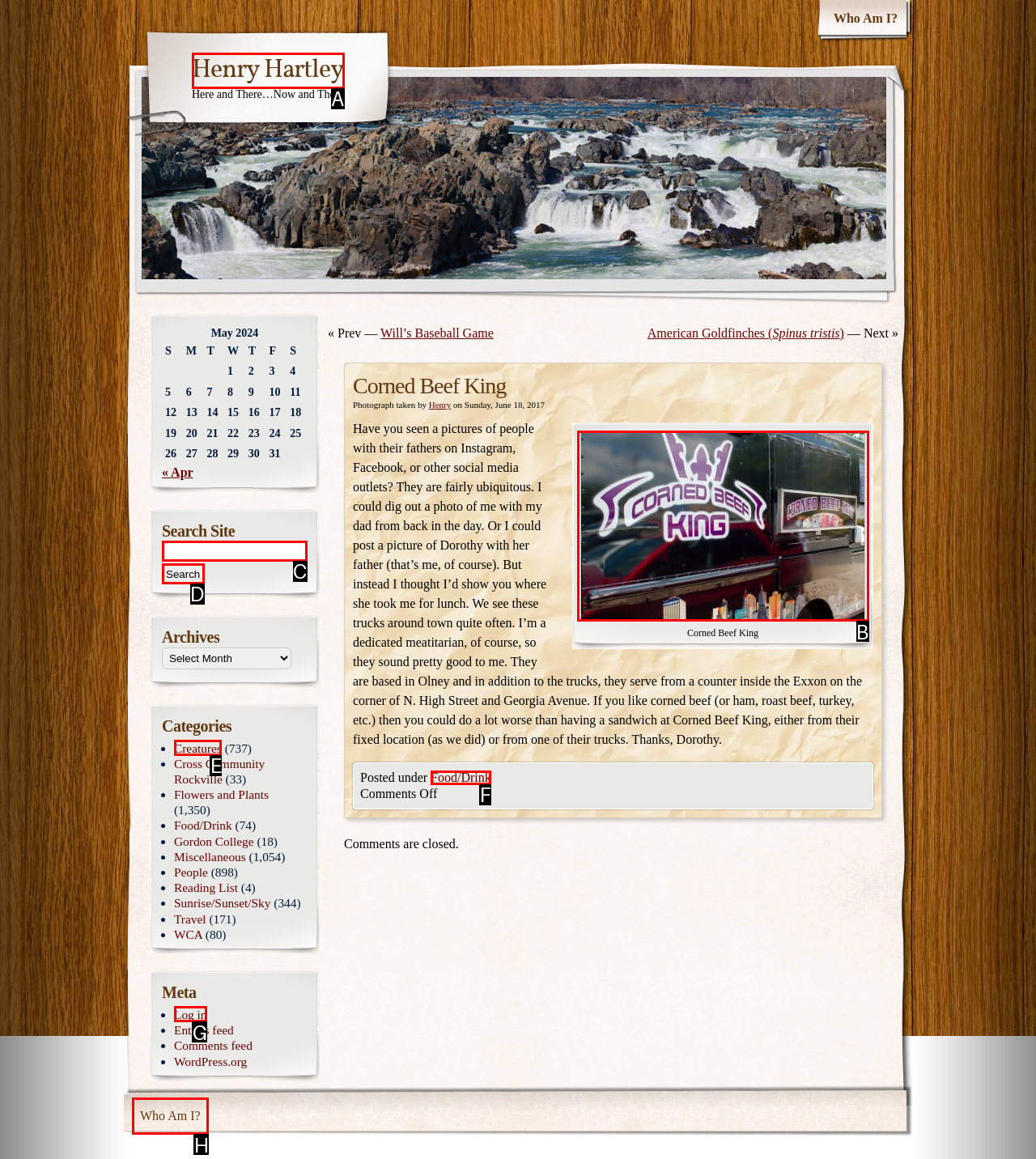Select the letter of the UI element that matches this task: Read 'Food/Drink' category
Provide the answer as the letter of the correct choice.

F